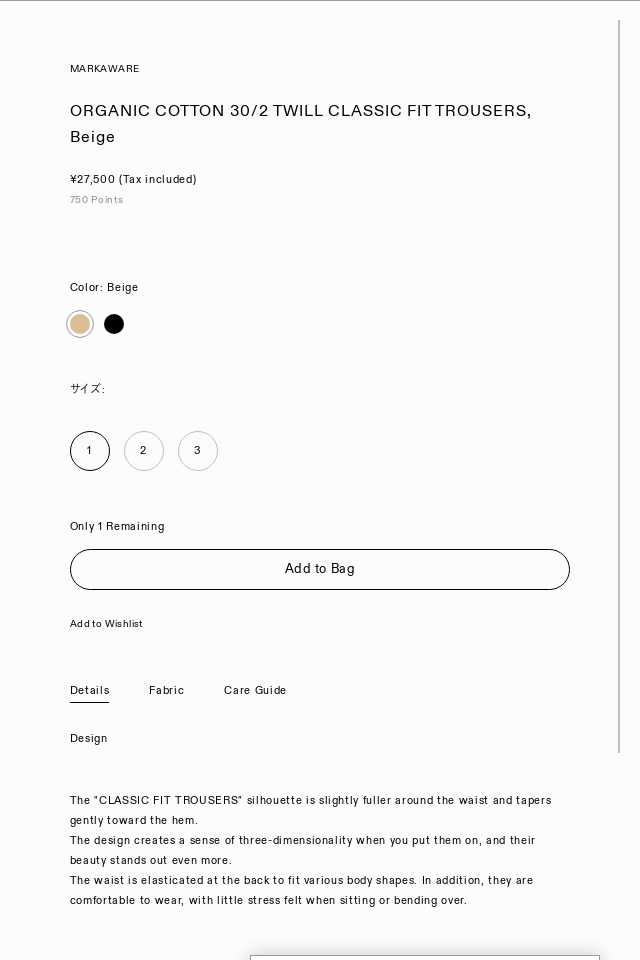Answer the question using only a single word or phrase: 
What is the design feature at the back of the waist?

Elastic